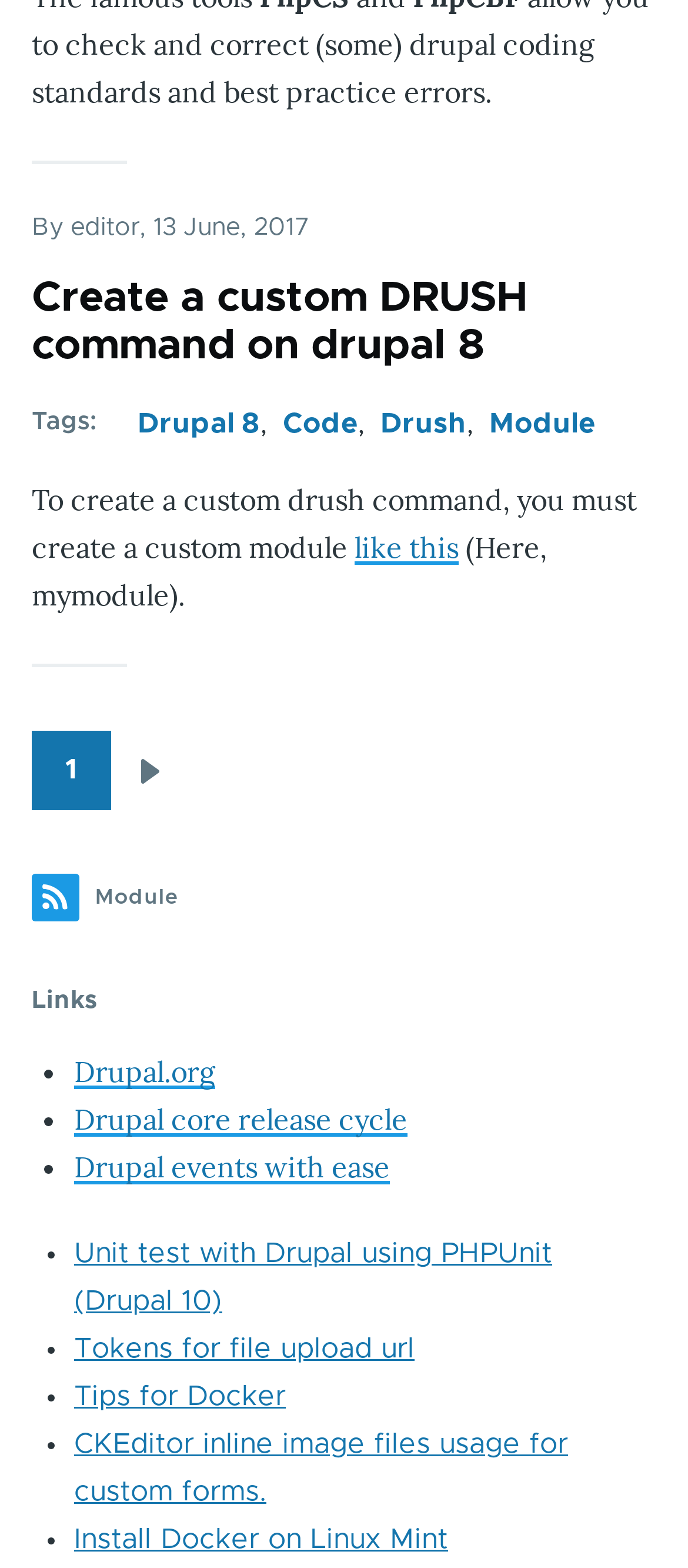Locate the bounding box coordinates of the area you need to click to fulfill this instruction: 'Read the article about 'Unit test with Drupal using PHPUnit (Drupal 10)''. The coordinates must be in the form of four float numbers ranging from 0 to 1: [left, top, right, bottom].

[0.108, 0.79, 0.803, 0.839]